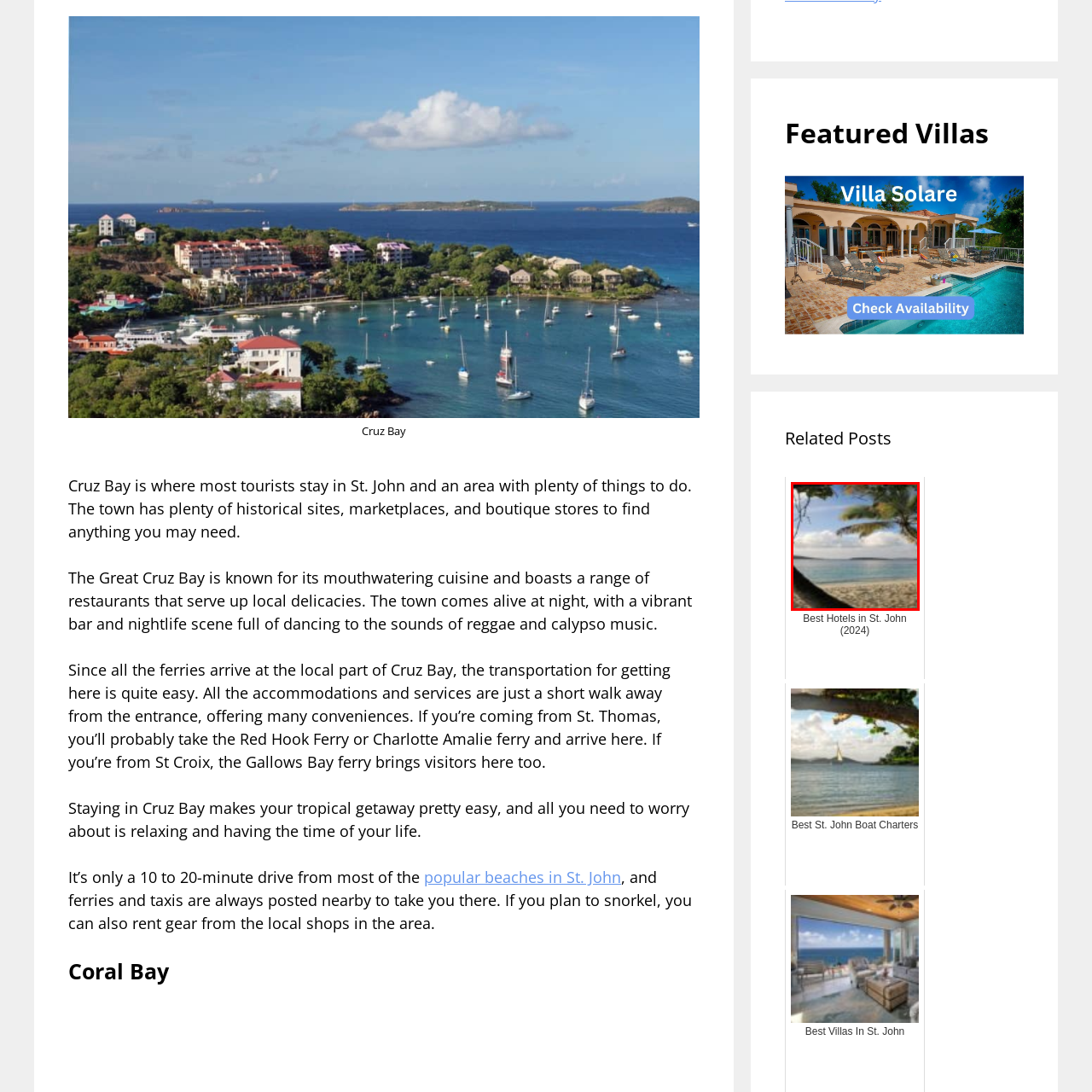What type of tree is in the image?
Inspect the image indicated by the red outline and answer the question with a single word or short phrase.

Palm tree